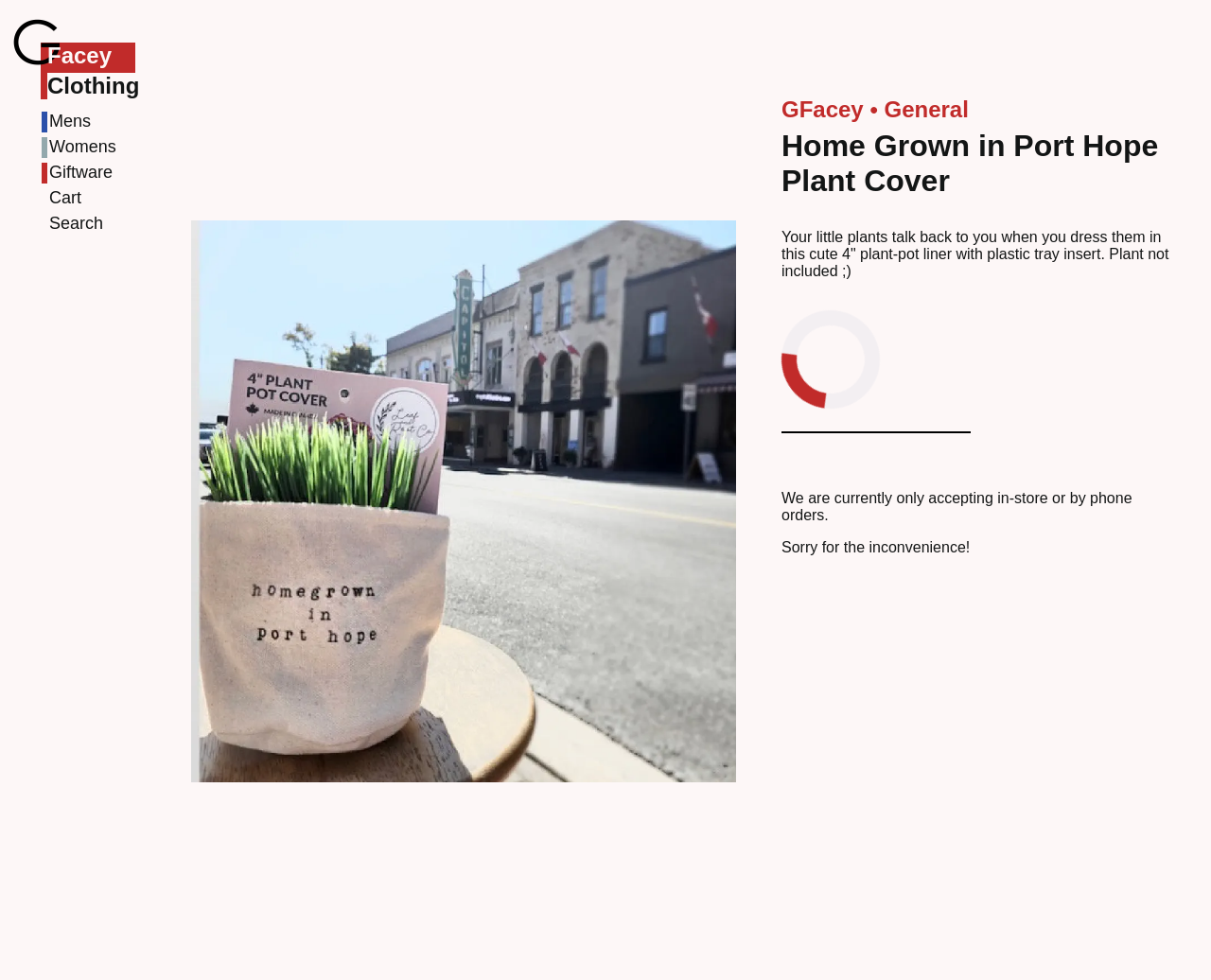Identify the primary heading of the webpage and provide its text.

Home Grown in Port Hope Plant Cover